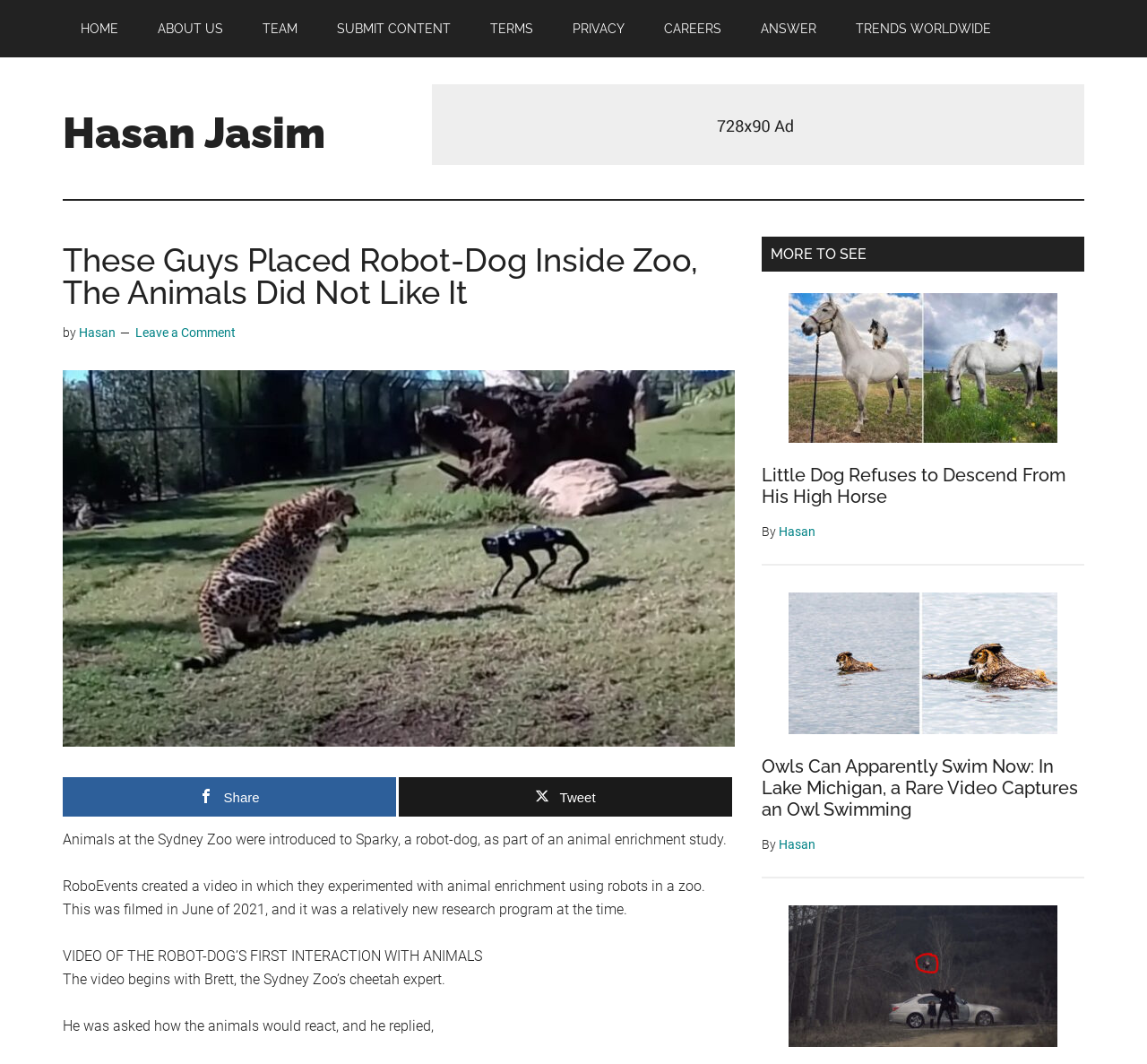Generate a detailed explanation of the webpage's features and information.

This webpage is about a news article titled "These Guys Placed Robot-Dog Inside Zoo, The Animals Did Not Like It" by Hasan Jasim. At the top of the page, there are three "Skip to" links, followed by a navigation menu with nine links, including "HOME", "ABOUT US", and "SUBMIT CONTENT". Below the navigation menu, there is a brief description of the Hasan Jasim website, which provides entertainment, viral videos, trending material, and breaking news.

The main content of the page is divided into two sections. The first section is about the article, which includes a heading, a brief introduction, and several paragraphs of text. The article is about a robot-dog named Sparky that was introduced to animals at the Sydney Zoo as part of an animal enrichment study. There are also social media links to share and tweet the article.

The second section, titled "MORE TO SEE", lists two related articles, "Little Dog Refuses to Descend From His High Horse" and "Owls Can Apparently Swim Now: In Lake Michigan, a Rare Video Captures an Owl Swimming". Each article has a heading, a brief description, and a link to read more. There is also an advertisement on the right side of the page, with an image and a link to "Ad example".